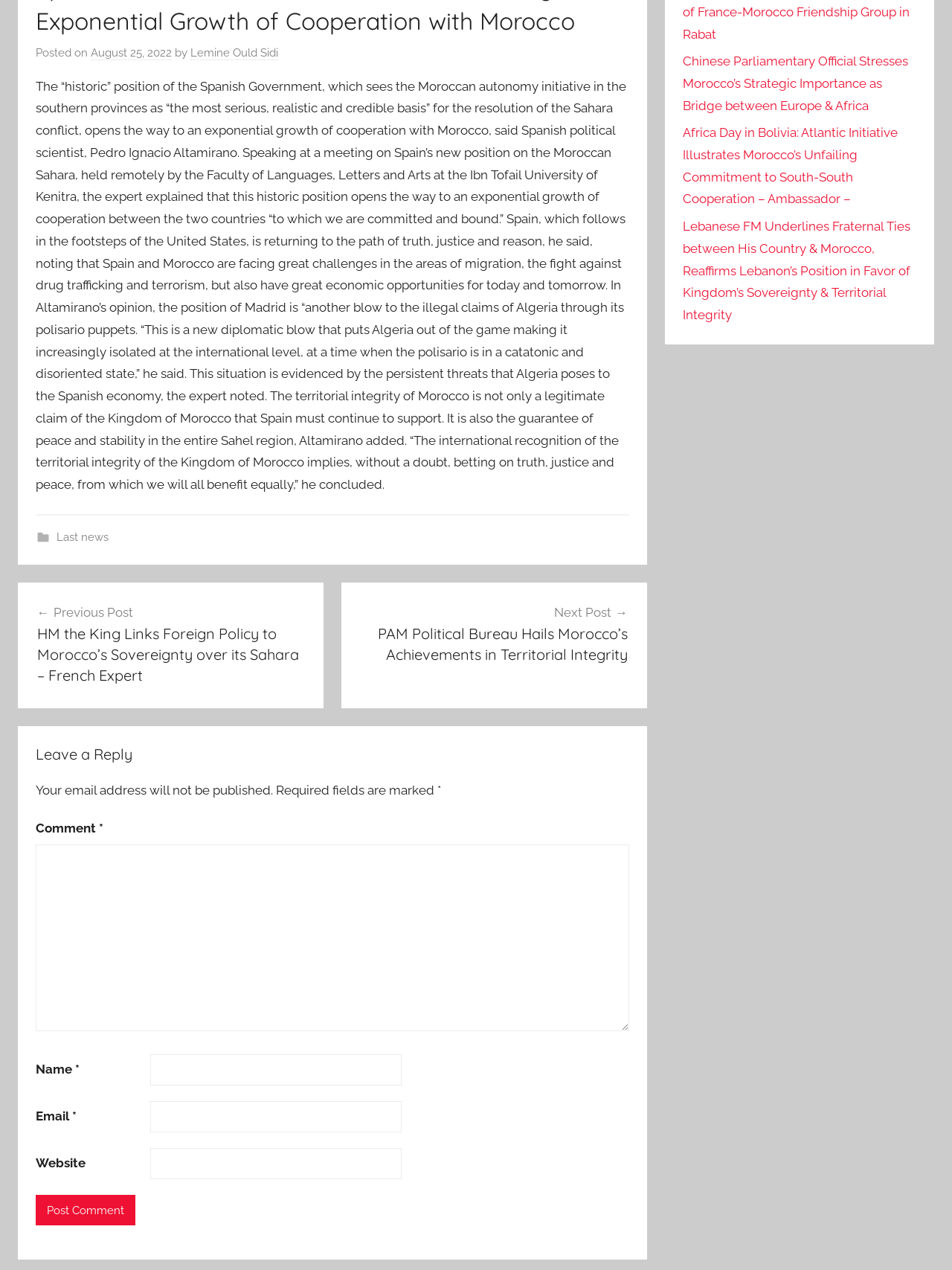Find the bounding box of the UI element described as: "parent_node: Email * aria-describedby="email-notes" name="email"". The bounding box coordinates should be given as four float values between 0 and 1, i.e., [left, top, right, bottom].

[0.158, 0.867, 0.422, 0.891]